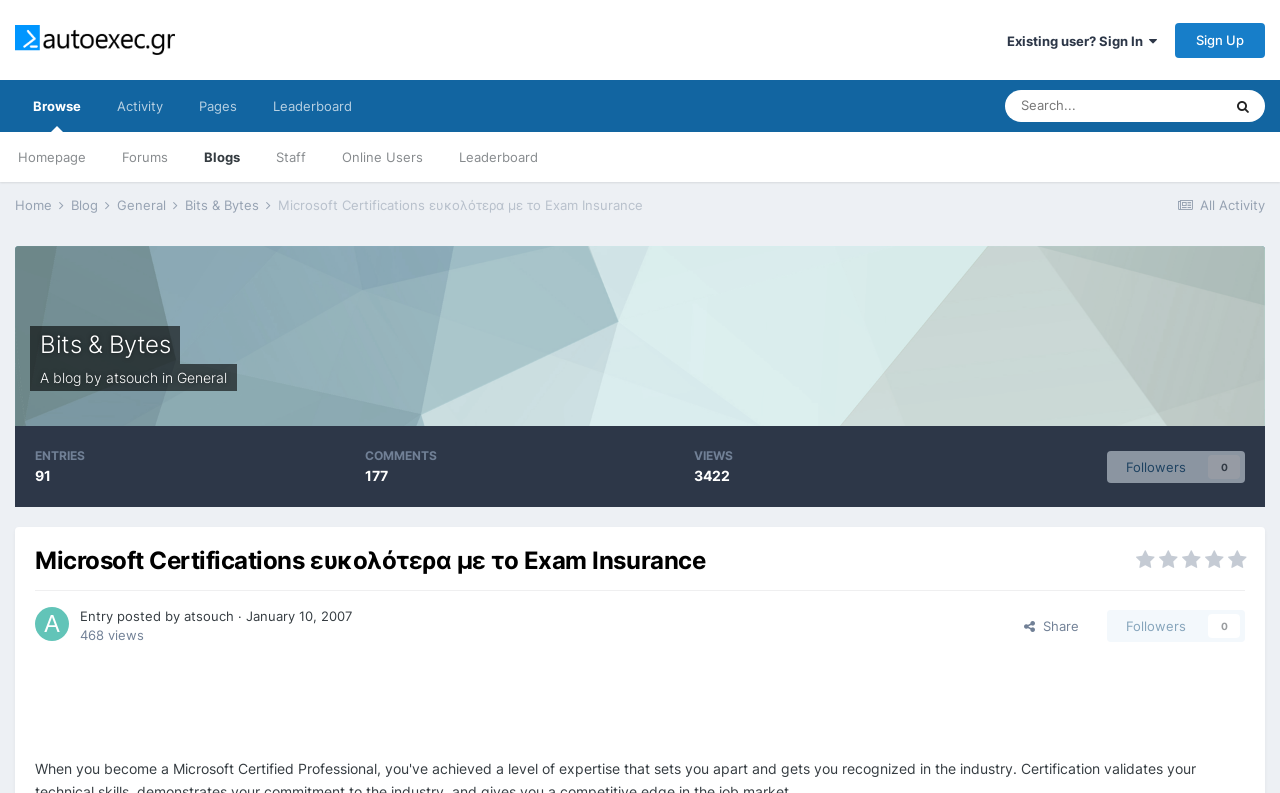Please identify the bounding box coordinates of the element's region that I should click in order to complete the following instruction: "Sign up". The bounding box coordinates consist of four float numbers between 0 and 1, i.e., [left, top, right, bottom].

[0.918, 0.028, 0.988, 0.073]